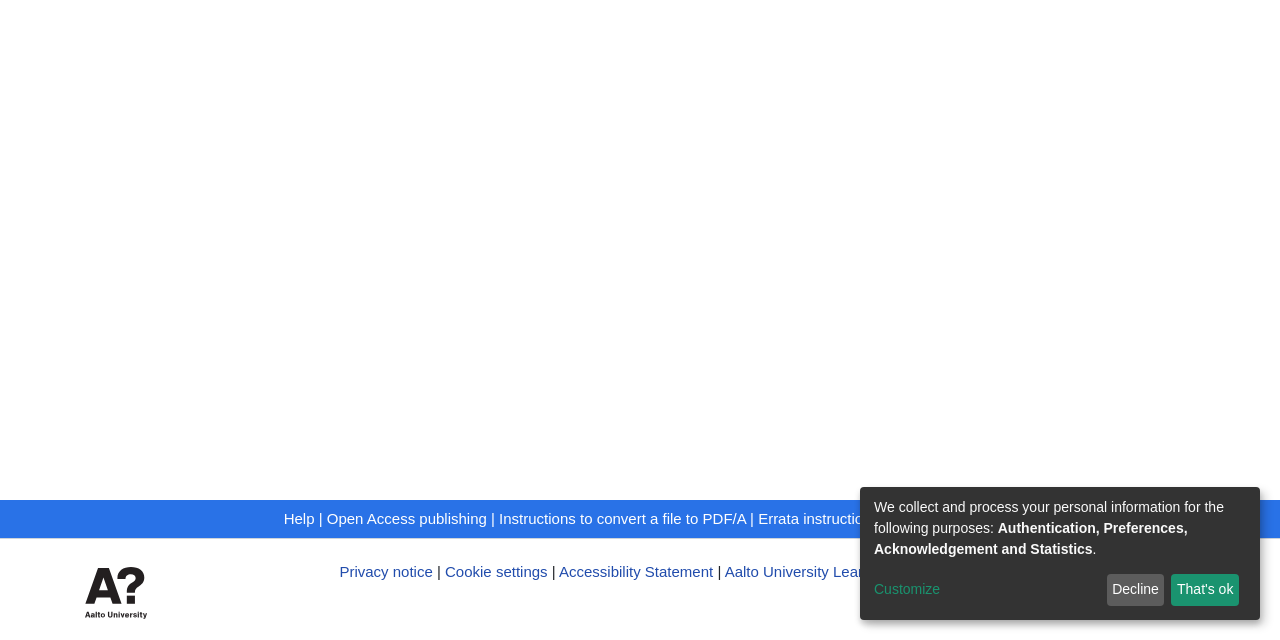Extract the bounding box coordinates for the UI element described as: "Help".

[0.222, 0.796, 0.246, 0.823]